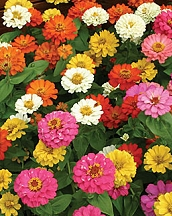Use one word or a short phrase to answer the question provided: 
What do Zinnia flowers symbolize?

Endurance and joy